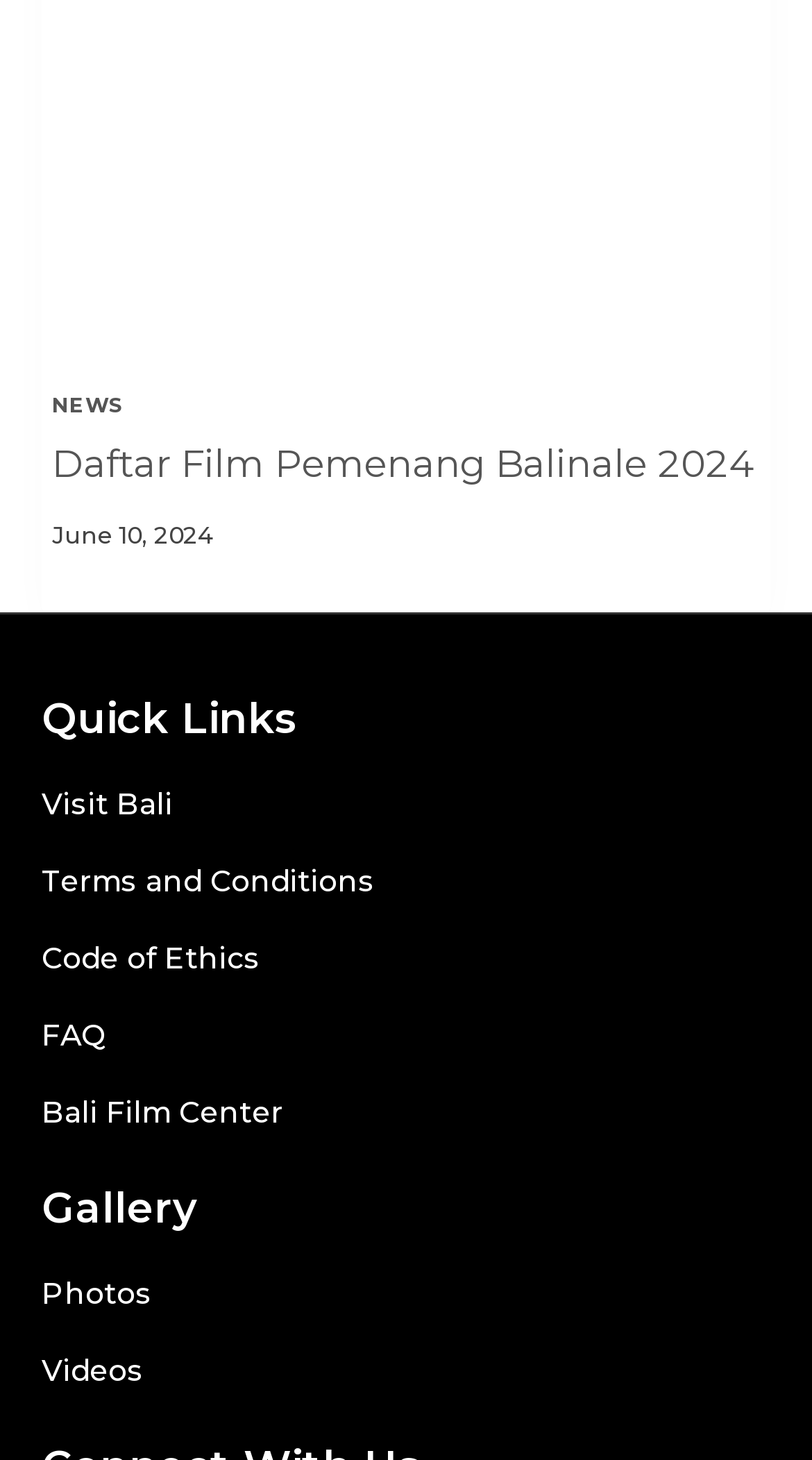Utilize the information from the image to answer the question in detail:
What is the title of the section below the header?

I looked at the heading element below the header and found the title 'Quick Links', which is located in a complementary element.